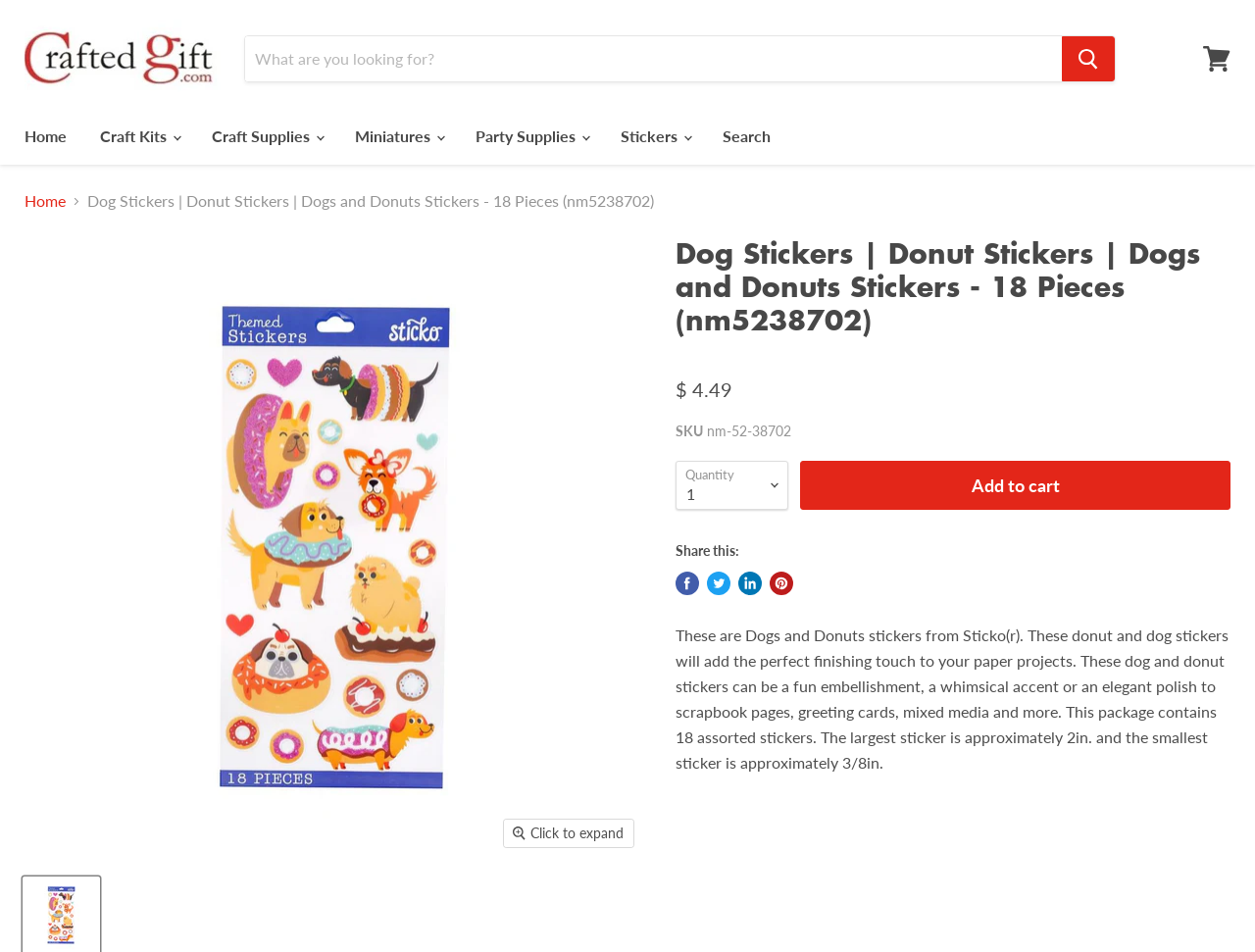Use a single word or phrase to respond to the question:
What is the price of the Dog Stickers?

$ 4.49